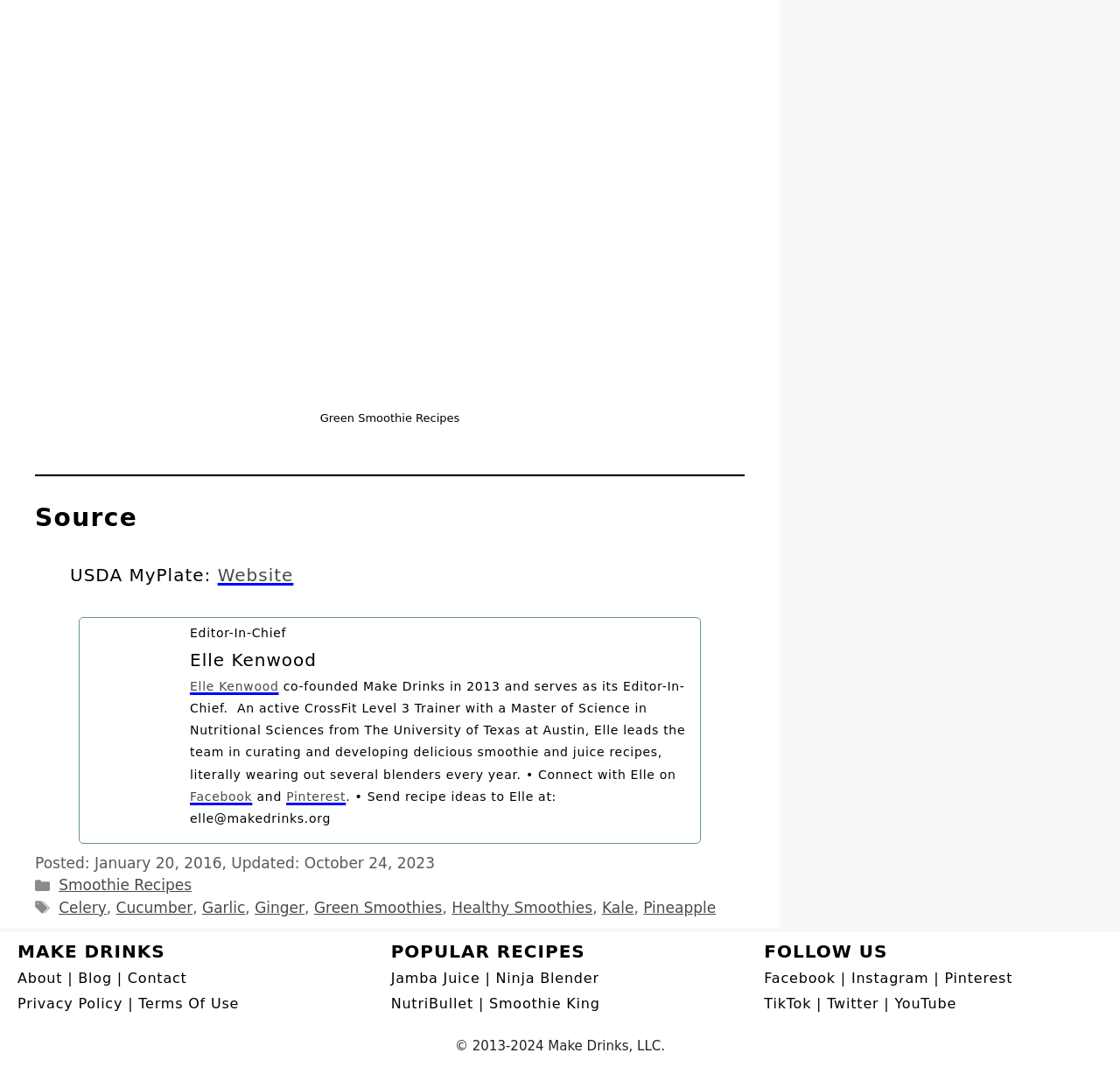What is the profession of Elle Kenwood?
Based on the image, respond with a single word or phrase.

Editor-In-Chief